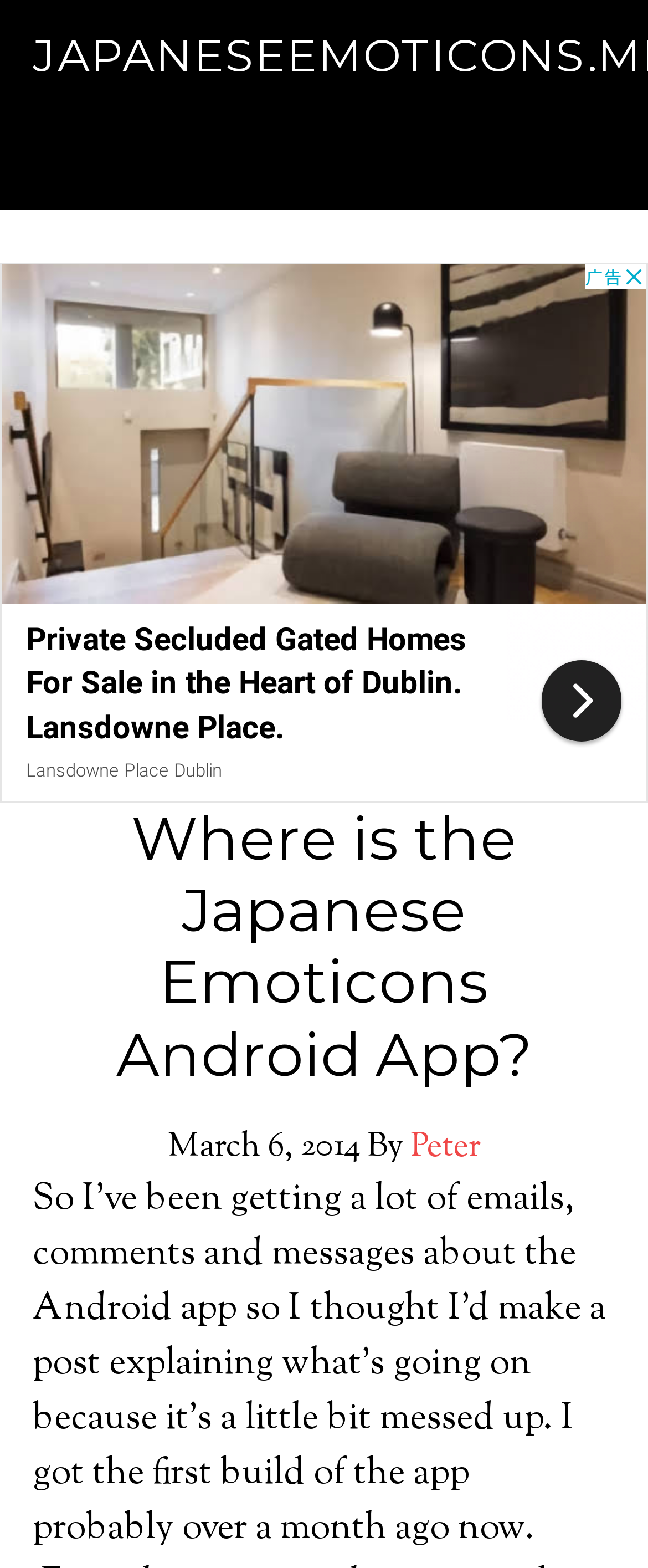What is the purpose of the webpage?
Refer to the image and give a detailed response to the question.

I inferred the purpose of the webpage by looking at the structure of the webpage. The webpage contains a header element with a heading, a time element, and a link element, which suggests that the webpage is providing information about a specific topic or post.